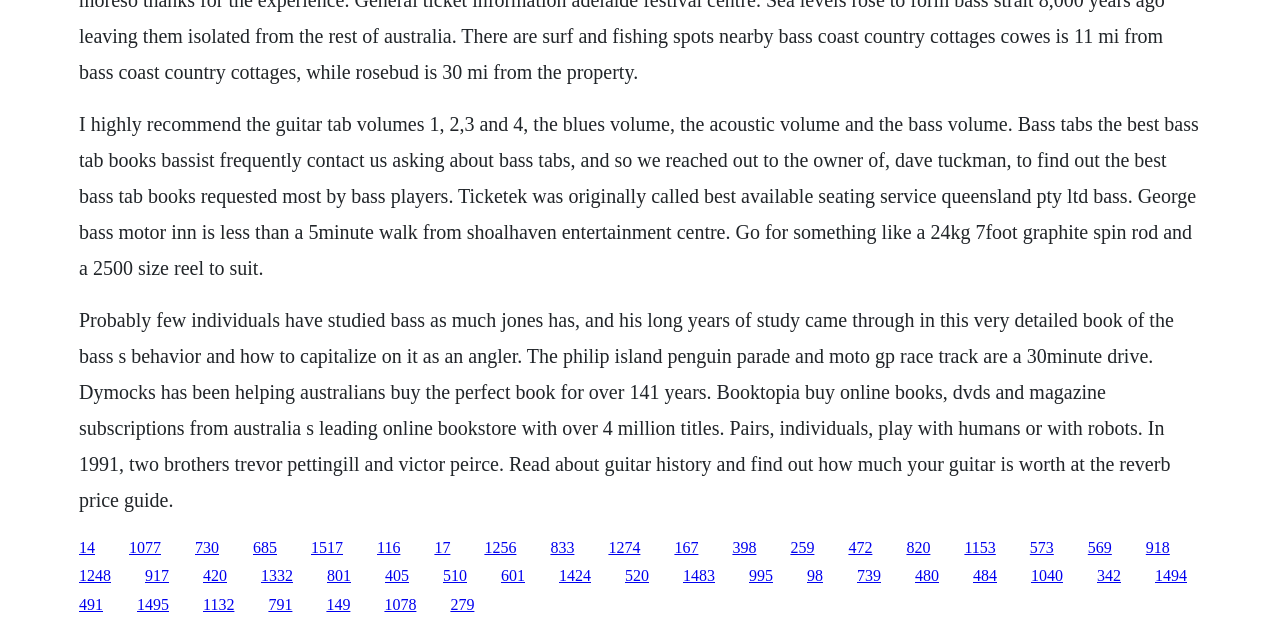Please reply to the following question with a single word or a short phrase:
What is the name of the motor inn near Shoalhaven Entertainment Centre?

George Bass Motor Inn